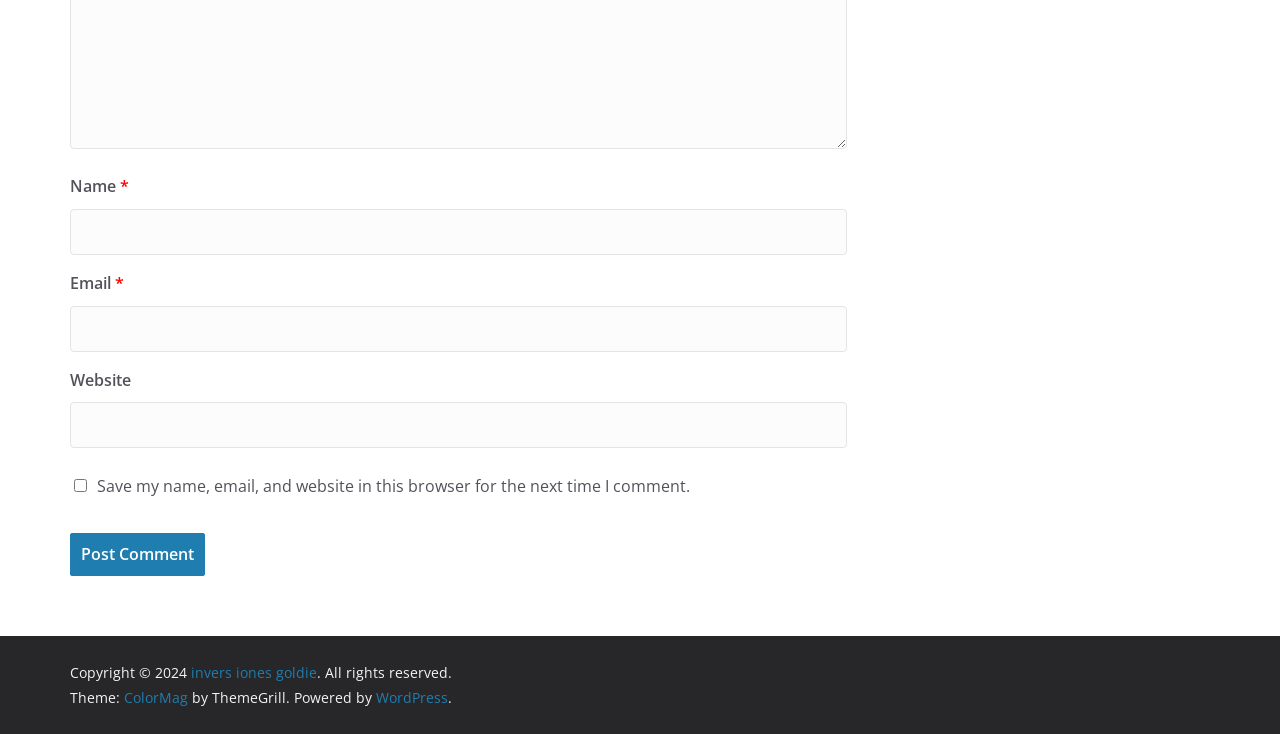What is the copyright year?
Using the image as a reference, deliver a detailed and thorough answer to the question.

The copyright information is located at the bottom of the page, where it says 'Copyright © 2024 invers iones goldie. All rights reserved.' The year mentioned is 2024.